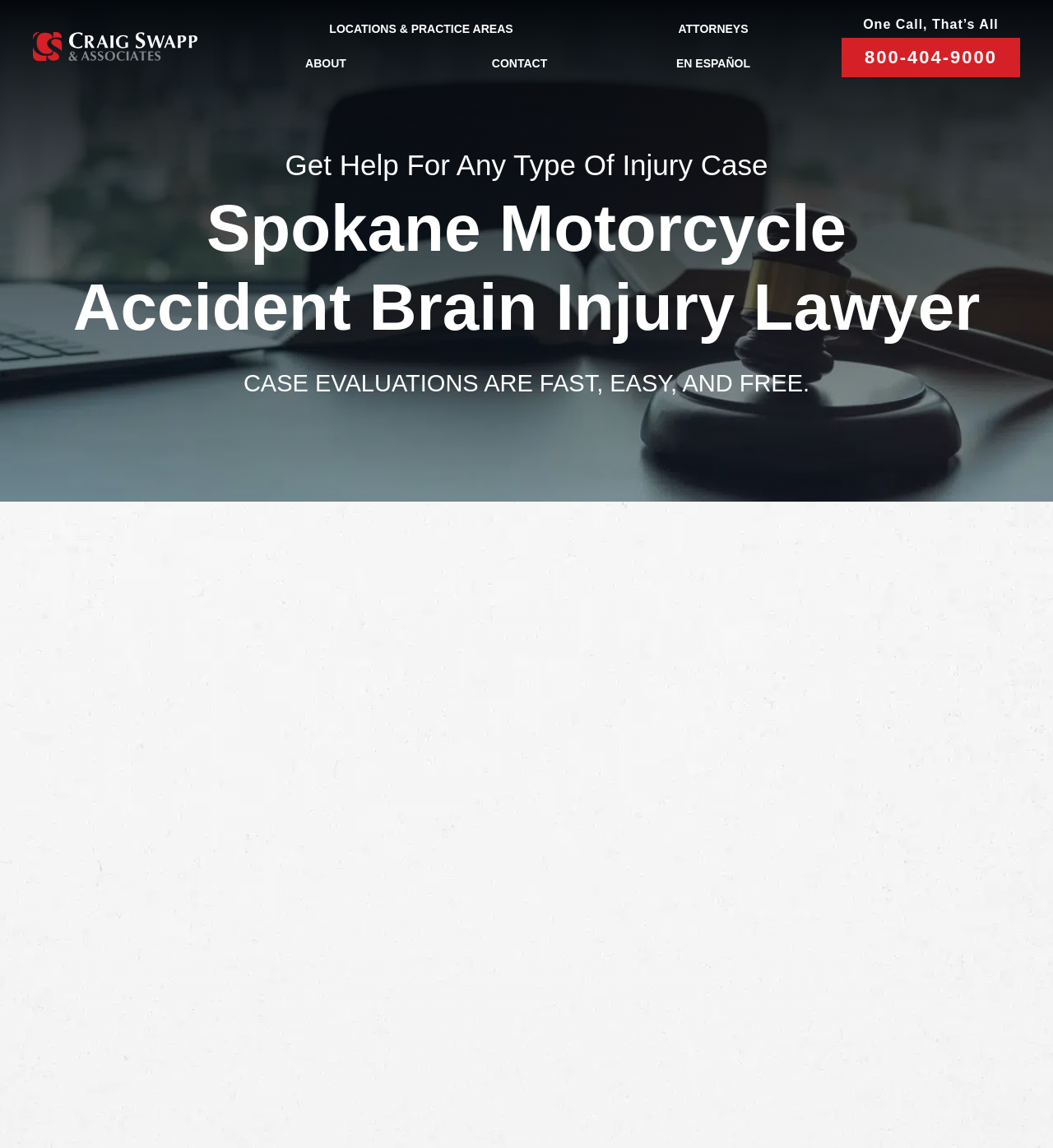What type of injury is the main focus of the webpage?
Please give a detailed answer to the question using the information shown in the image.

I found the answer by reading the static text in the main content area of the webpage, which mentions 'traumatic brain injury' as a type of injury that can be debilitating and impact one's life forever.